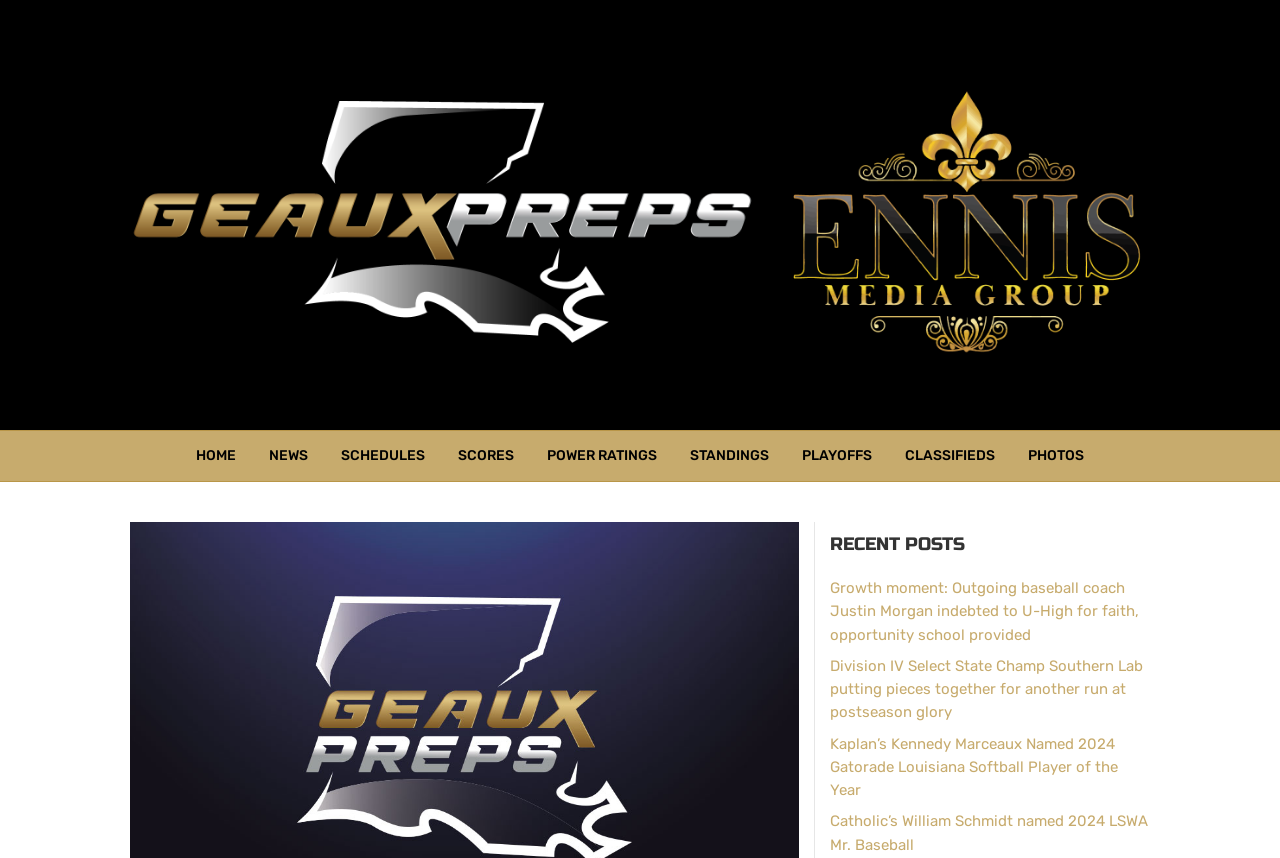Refer to the image and provide a thorough answer to this question:
Is there a search bar on the webpage?

After carefully examining the webpage, I did not find any search bar or input field that allows users to search for content, so the answer is no